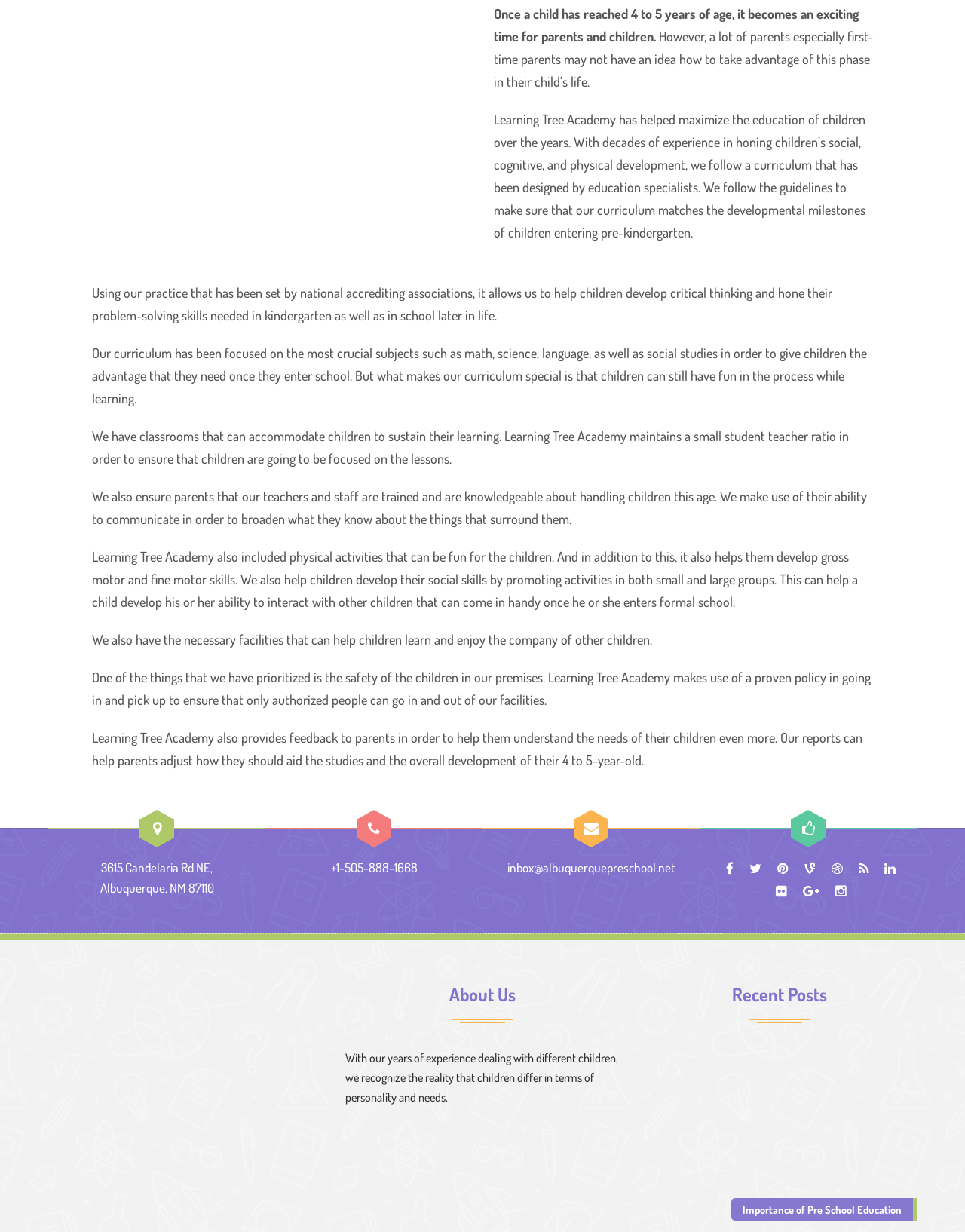Find the bounding box of the web element that fits this description: "inbox@albuquerquepreschool.net".

[0.526, 0.698, 0.699, 0.711]